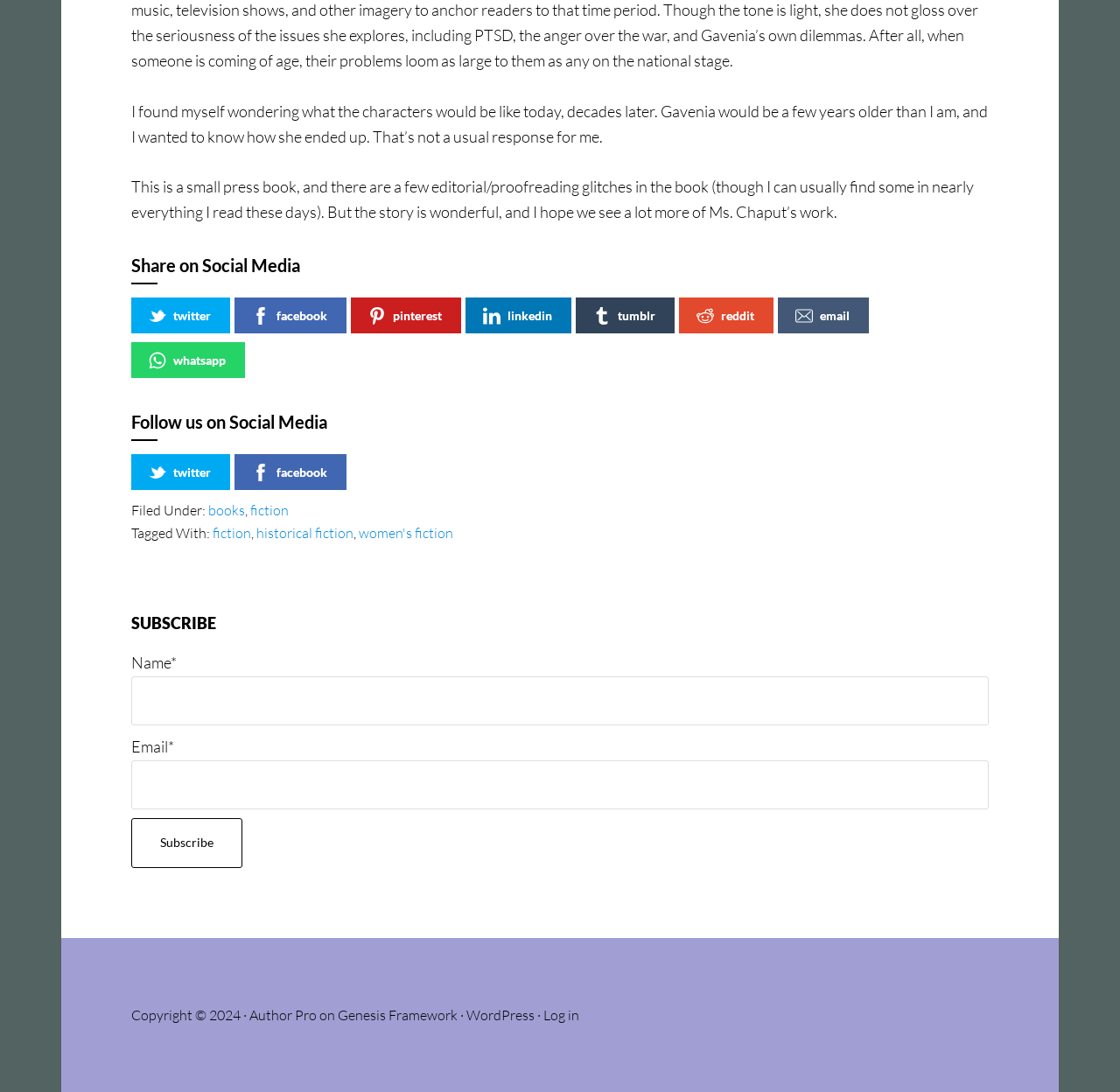Identify the bounding box coordinates for the element that needs to be clicked to fulfill this instruction: "Enter Email". Provide the coordinates in the format of four float numbers between 0 and 1: [left, top, right, bottom].

[0.117, 0.696, 0.883, 0.741]